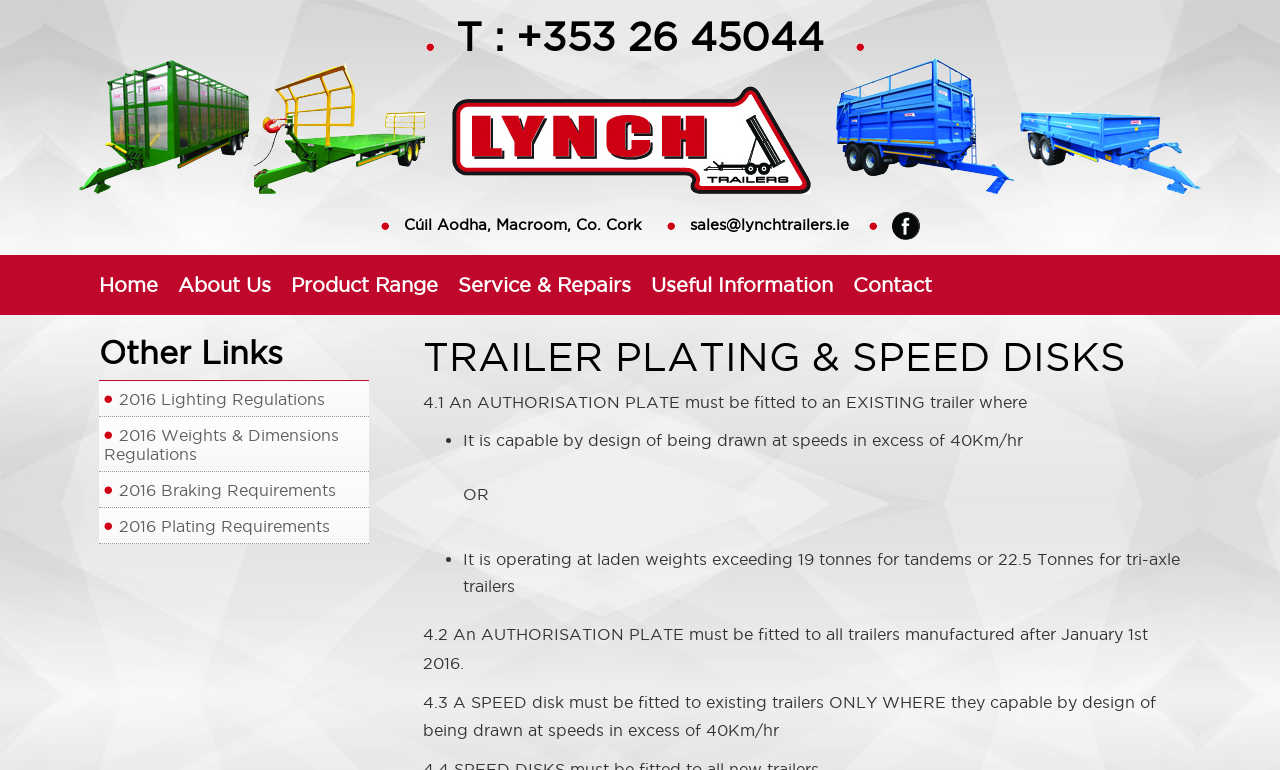Determine the bounding box coordinates for the clickable element required to fulfill the instruction: "read about trailer plating and speed disks". Provide the coordinates as four float numbers between 0 and 1, i.e., [left, top, right, bottom].

[0.331, 0.435, 0.923, 0.491]